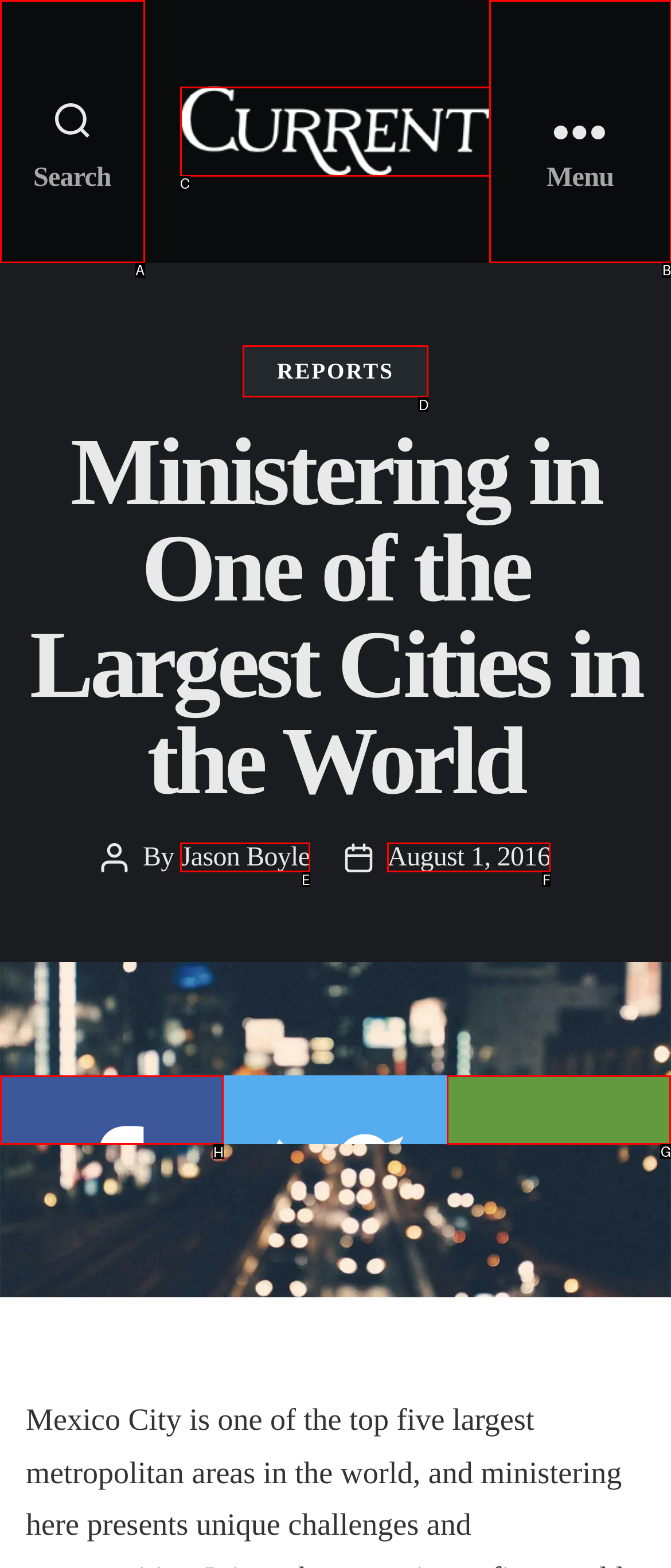Identify the correct UI element to click to achieve the task: Check the Facebook link.
Answer with the letter of the appropriate option from the choices given.

H